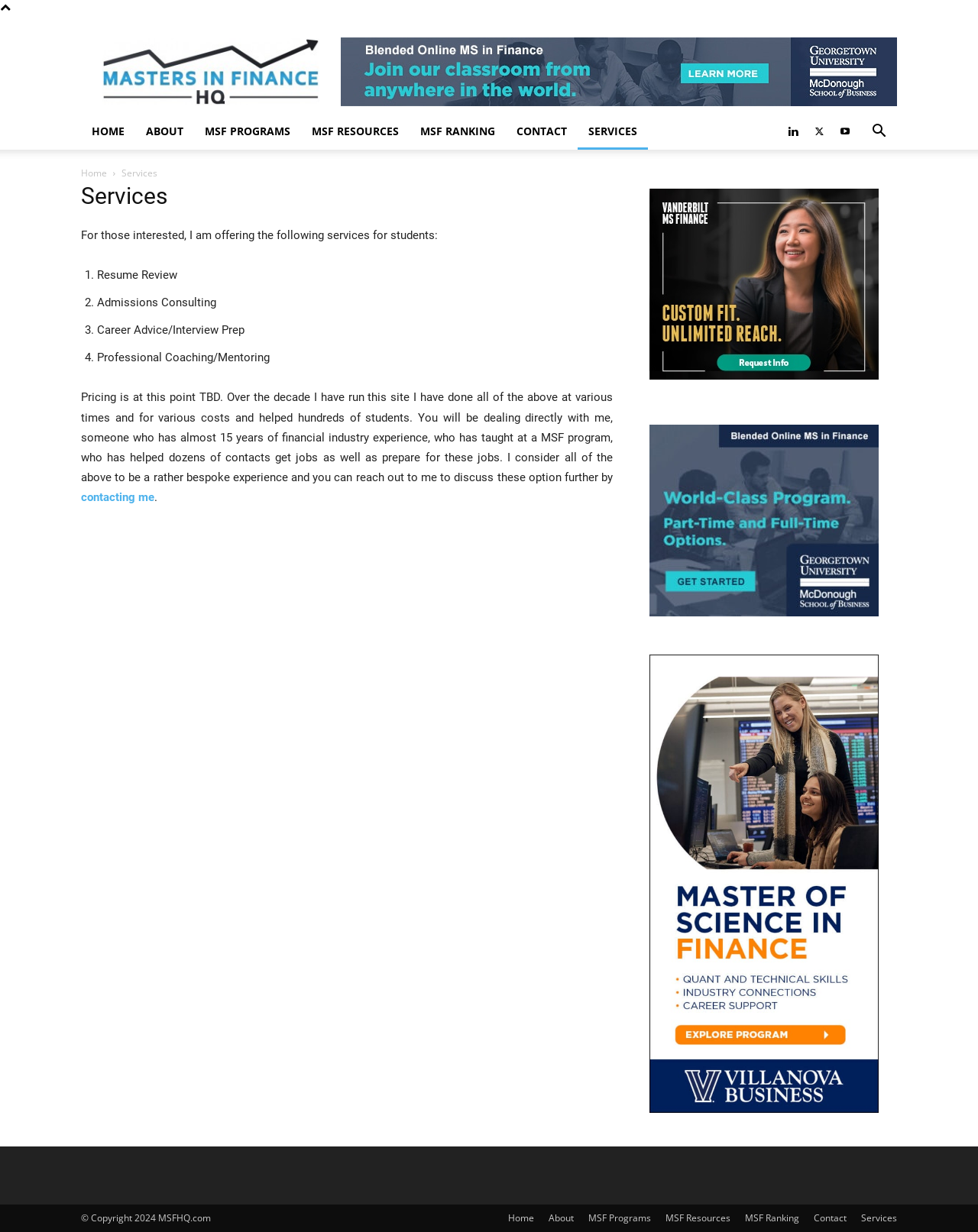What is the copyright year of MSFHQ.com? Please answer the question using a single word or phrase based on the image.

2024